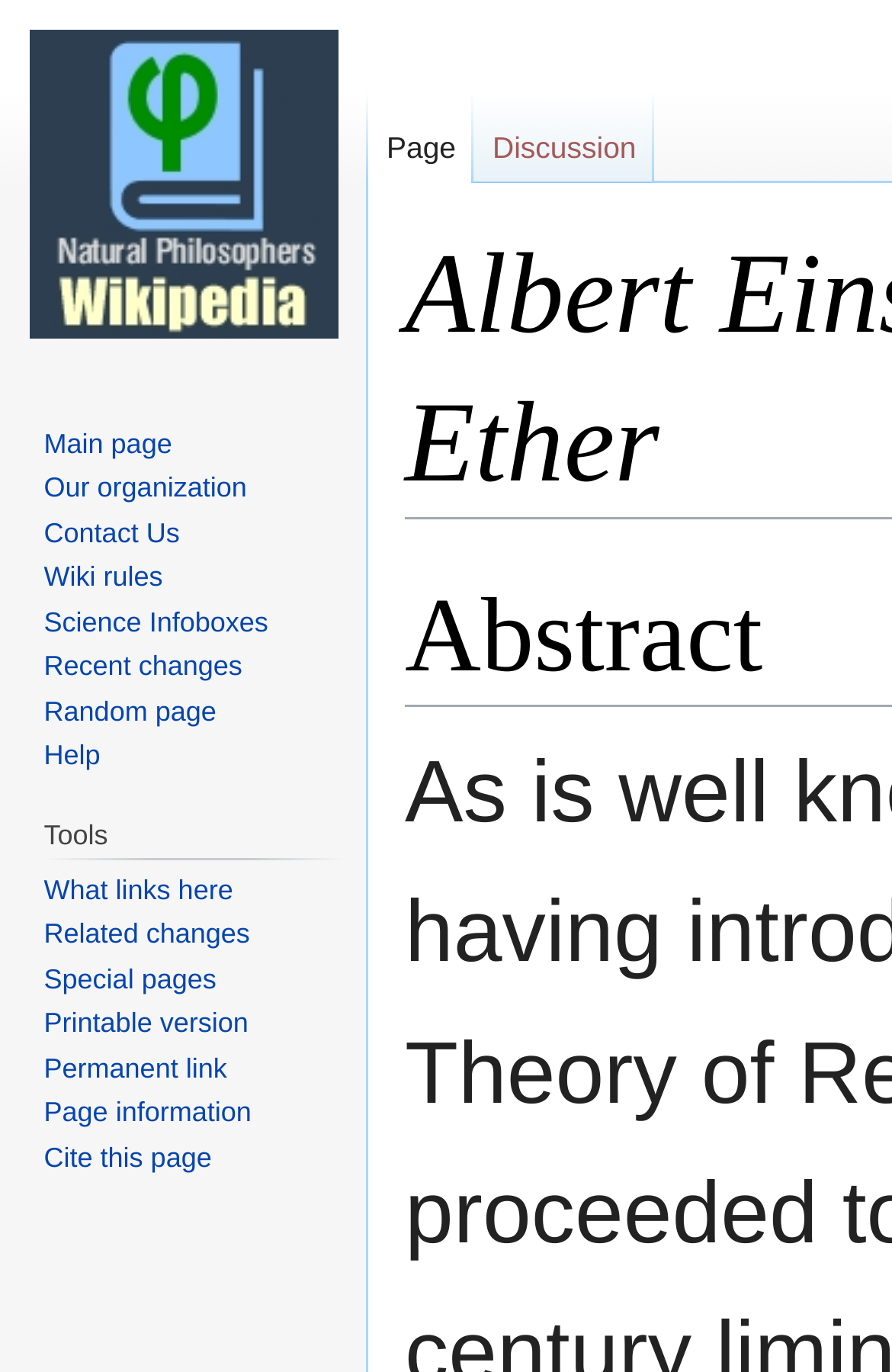Please identify the bounding box coordinates of the element I should click to complete this instruction: 'View what links here'. The coordinates should be given as four float numbers between 0 and 1, like this: [left, top, right, bottom].

[0.049, 0.636, 0.261, 0.66]